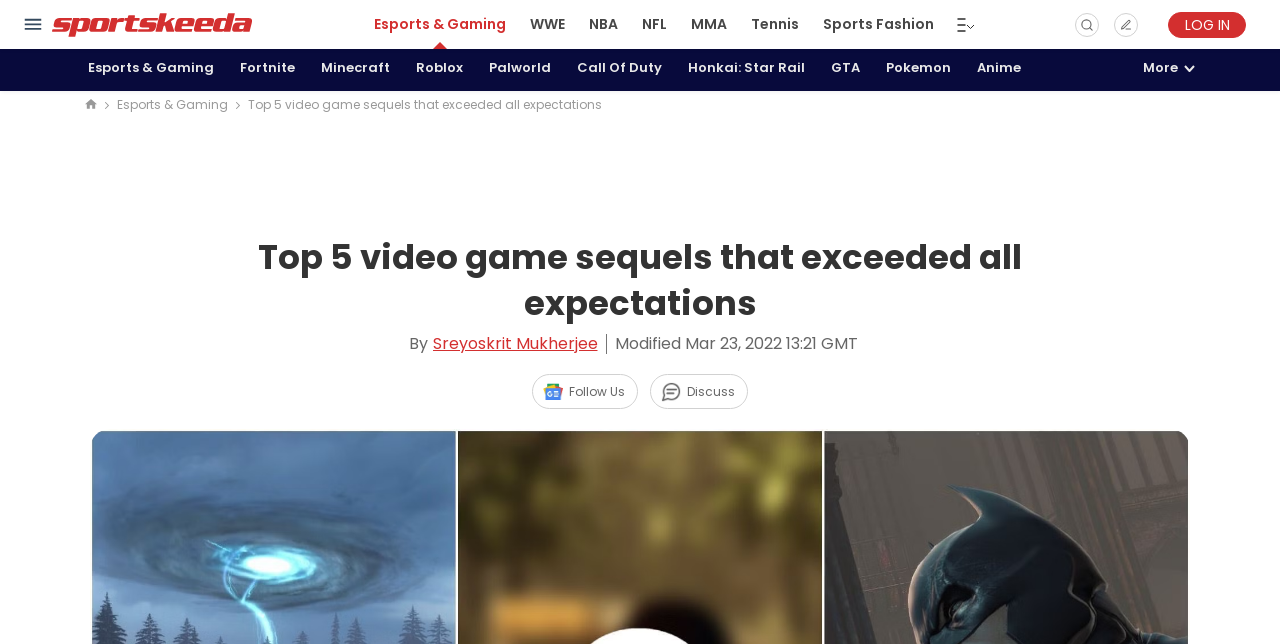Offer a comprehensive description of the webpage’s content and structure.

The webpage appears to be an article about the top 5 video game sequels that exceeded all expectations. At the top, there is a header with a button to toggle the sidebar menu, a Sportskeeda logo, and a navigation bar with links to various categories such as Esports & Gaming, WWE, NBA, and more. Below the navigation bar, there is a search bar and links to Writers Home and LOG IN.

On the left side, there is a vertical menu with links to different gaming categories, including Fortnite, Minecraft, and Call of Duty. On the right side, there is a section with a heading that matches the title of the article, followed by the author's name, Sreyoskrit Mukherjee, and the date the article was modified, March 23, 2022.

The main content of the article is not explicitly described in the accessibility tree, but it is likely to be a list of the top 5 video game sequels, given the title and the presence of a "More" link at the bottom. There are also buttons to follow the author and to discuss the article in the comments.